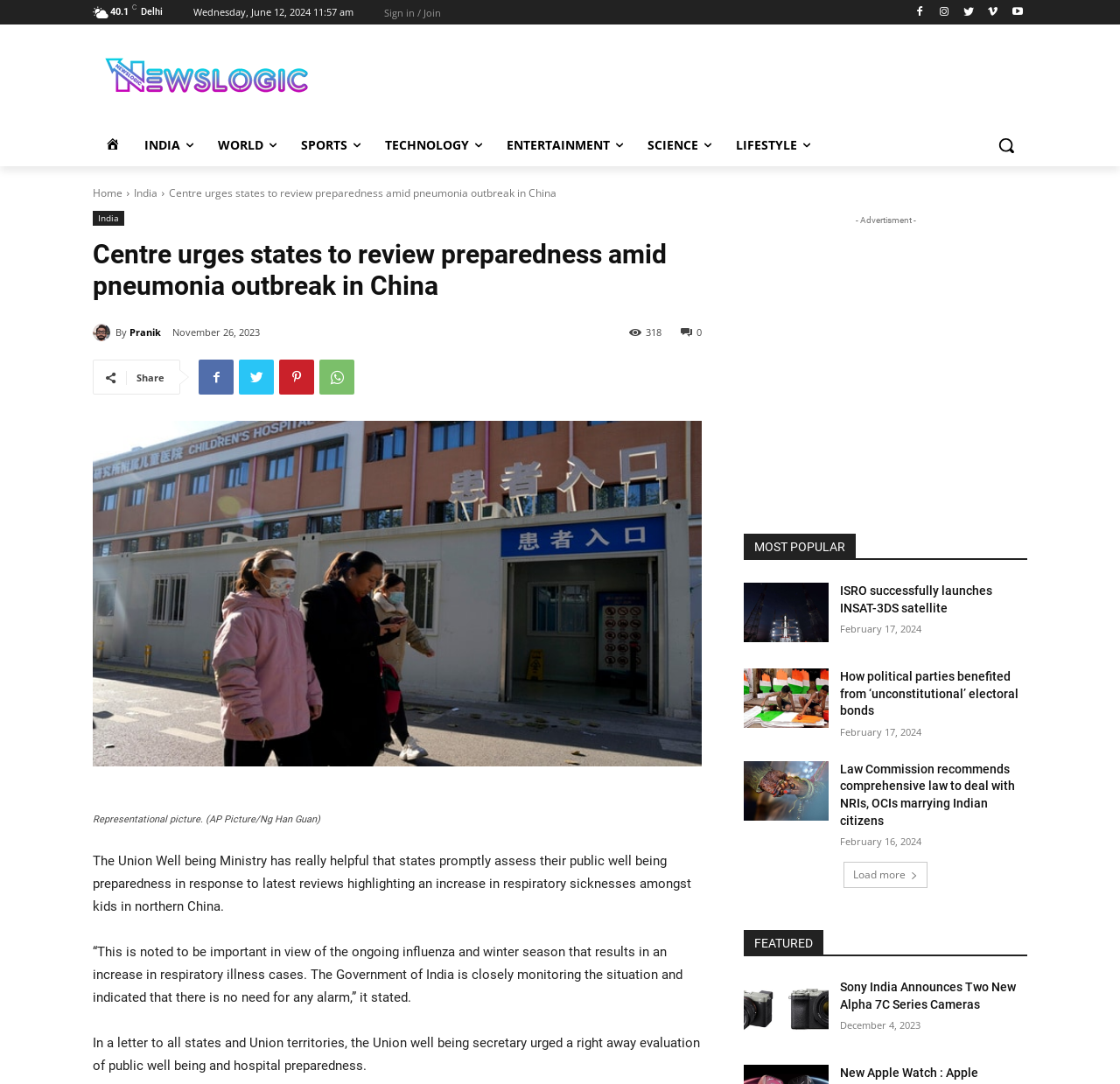Identify the bounding box of the UI element described as follows: "WhatsApp". Provide the coordinates as four float numbers in the range of 0 to 1 [left, top, right, bottom].

[0.285, 0.332, 0.316, 0.364]